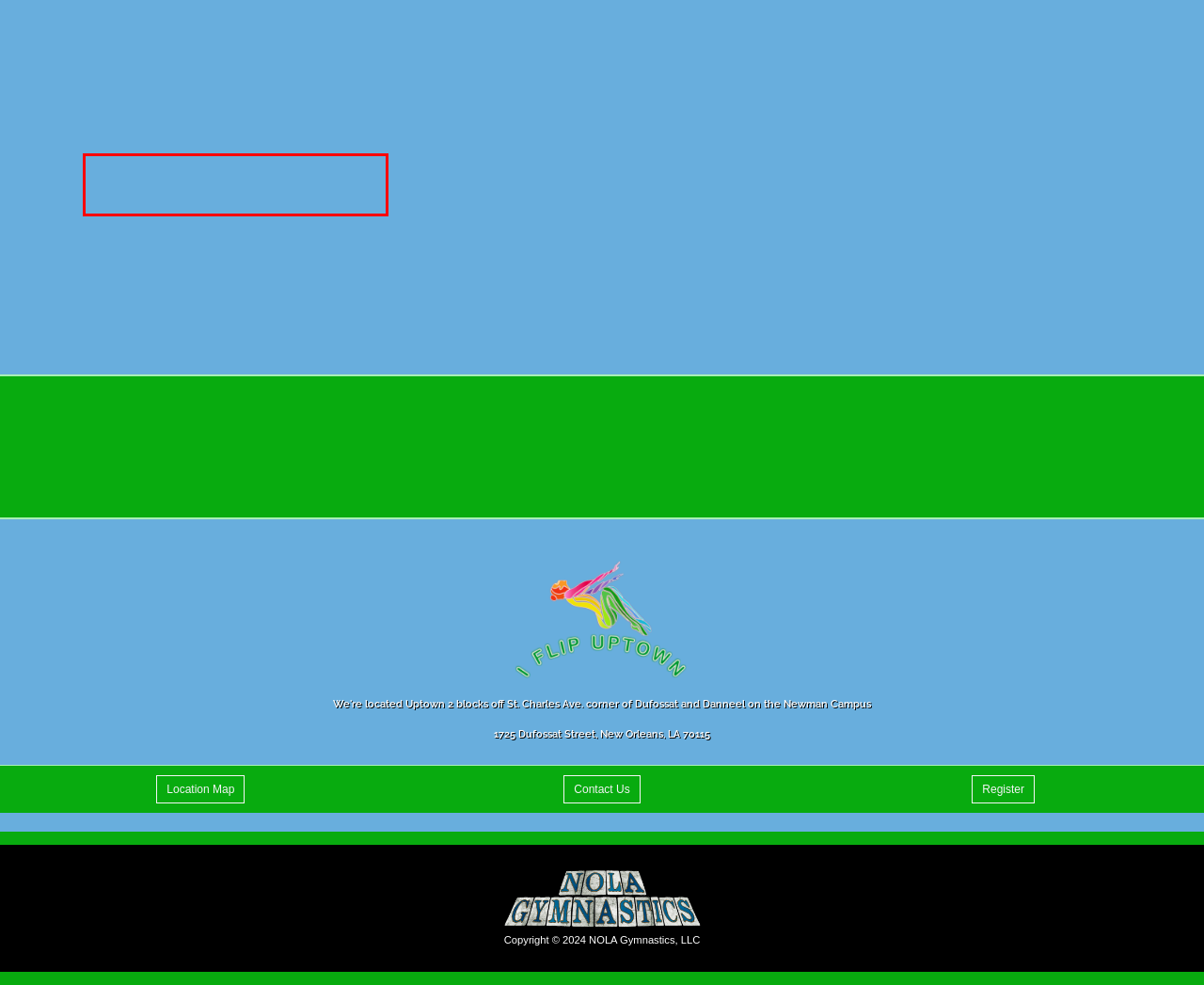Examine the webpage screenshot and use OCR to recognize and output the text within the red bounding box.

We teach bars, beam, and tumbling using preschool gymnastic equipment. Students may participate in Mini-Meet at the end of each semester.